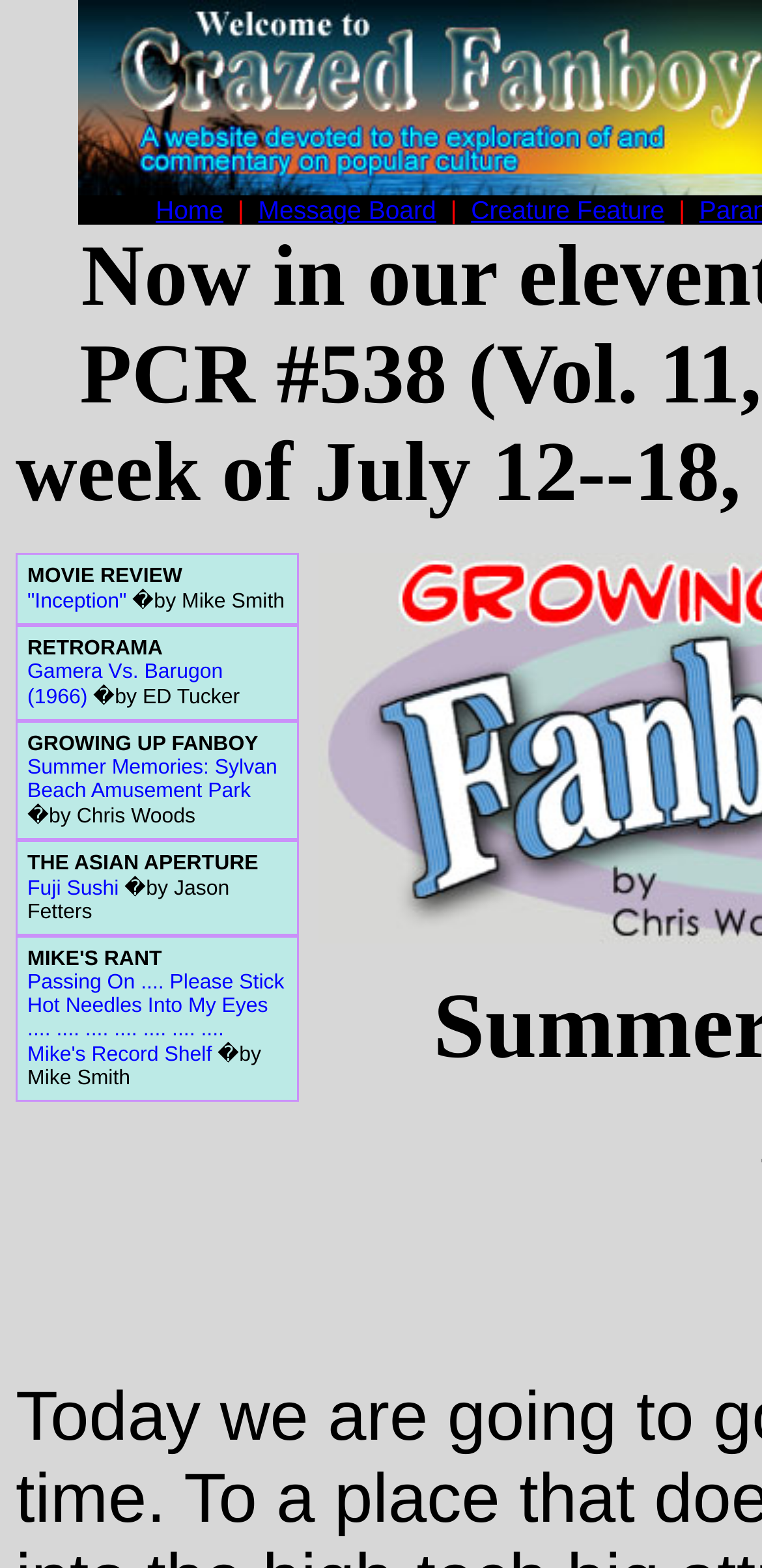Find the bounding box coordinates of the area to click in order to follow the instruction: "go to home page".

[0.204, 0.125, 0.293, 0.143]